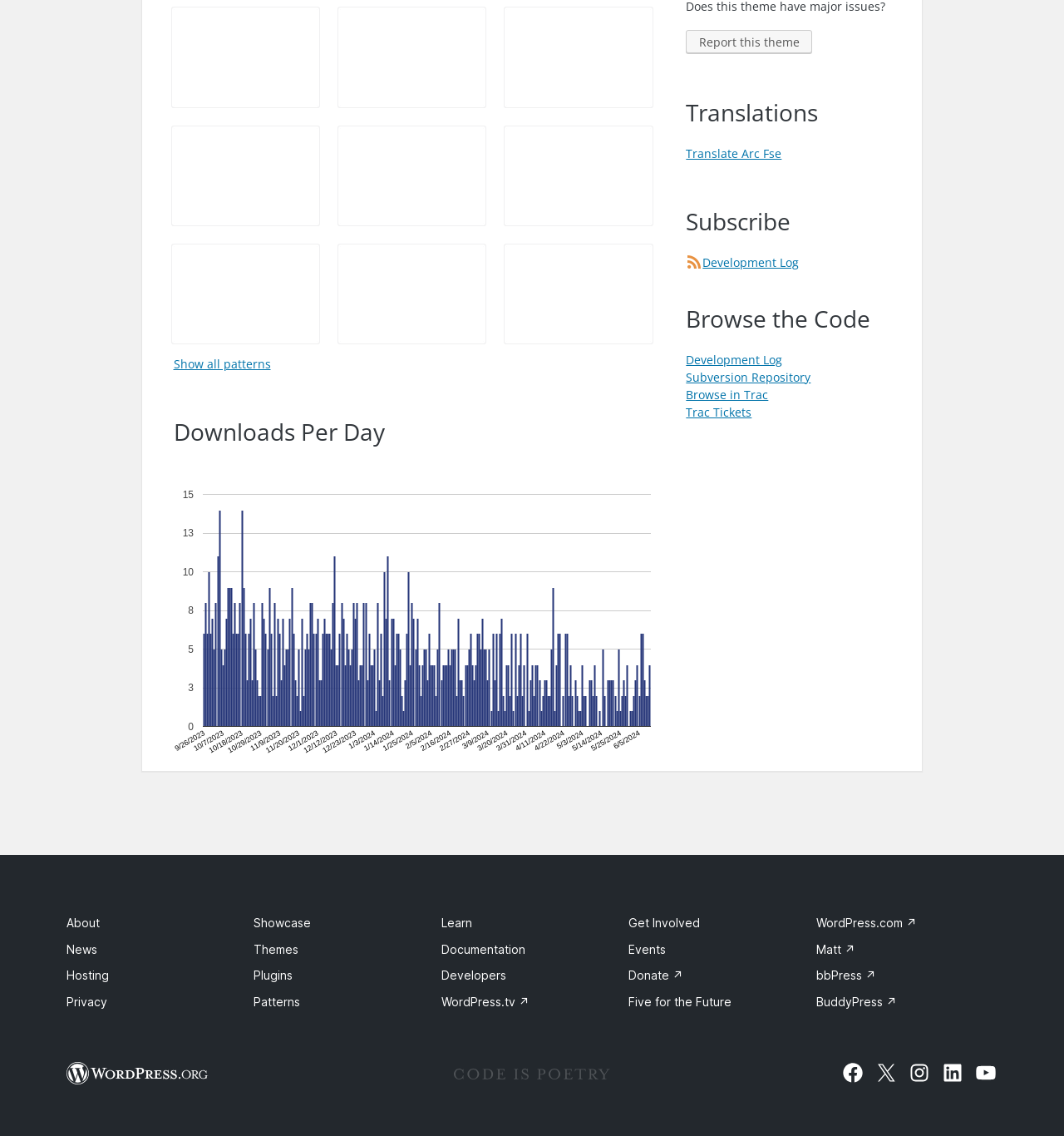Please provide a one-word or phrase answer to the question: 
How many links are there in the footer?

20